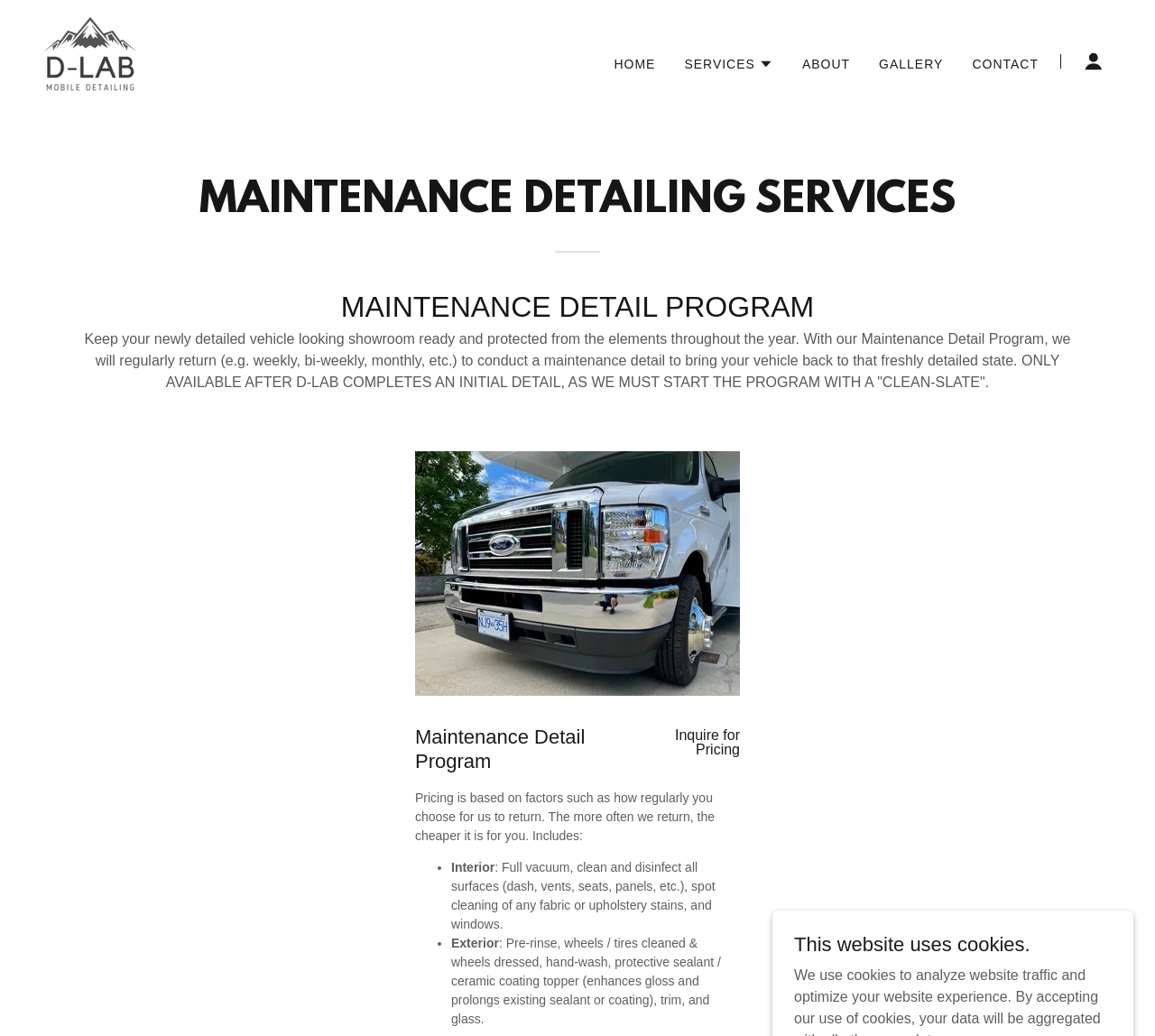Please give a concise answer to this question using a single word or phrase: 
What services are included in the interior maintenance detail?

Full vacuum, clean and disinfect all surfaces